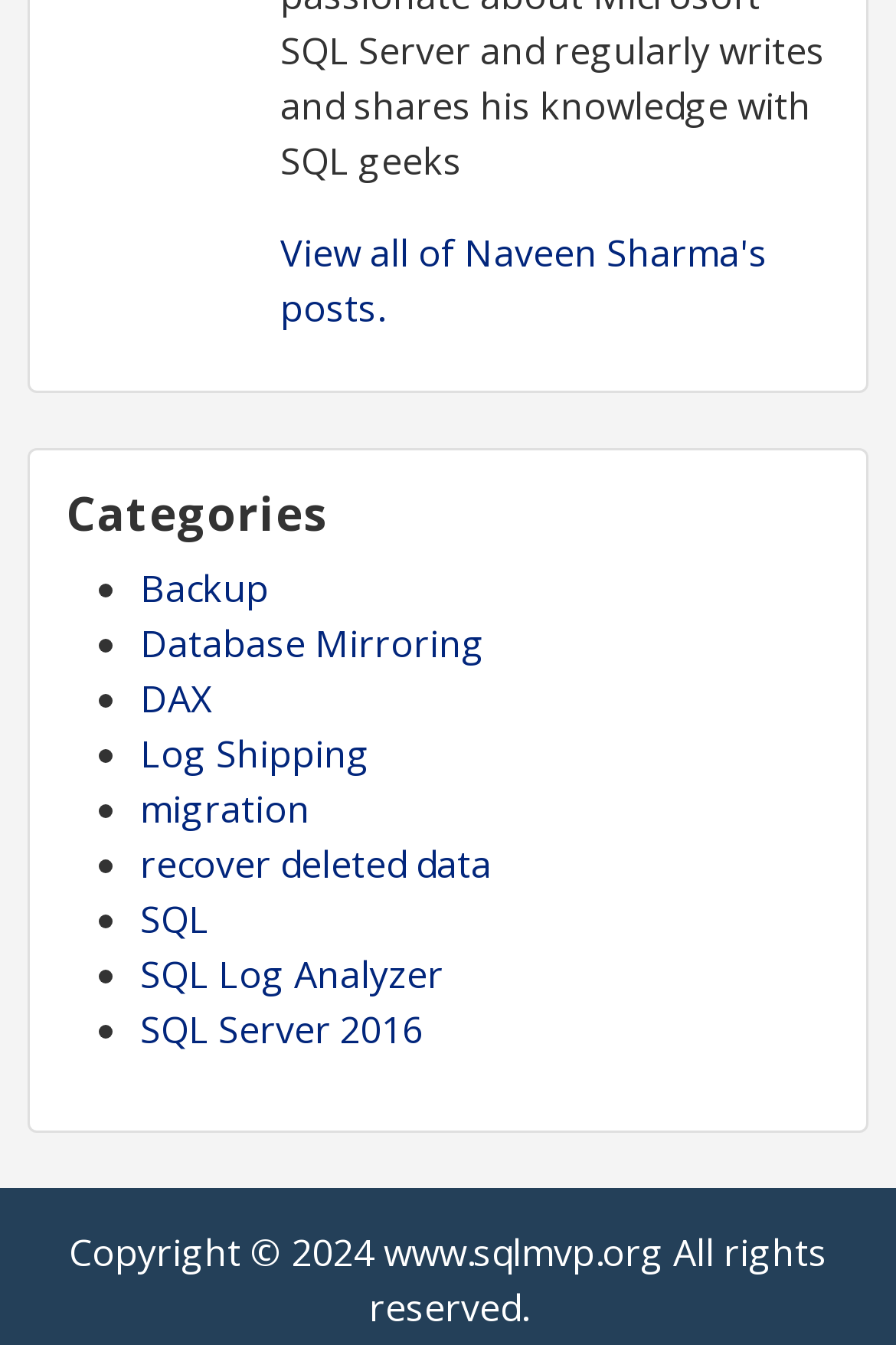Locate the bounding box coordinates of the element to click to perform the following action: 'Go to Backup category'. The coordinates should be given as four float values between 0 and 1, in the form of [left, top, right, bottom].

[0.156, 0.418, 0.3, 0.456]